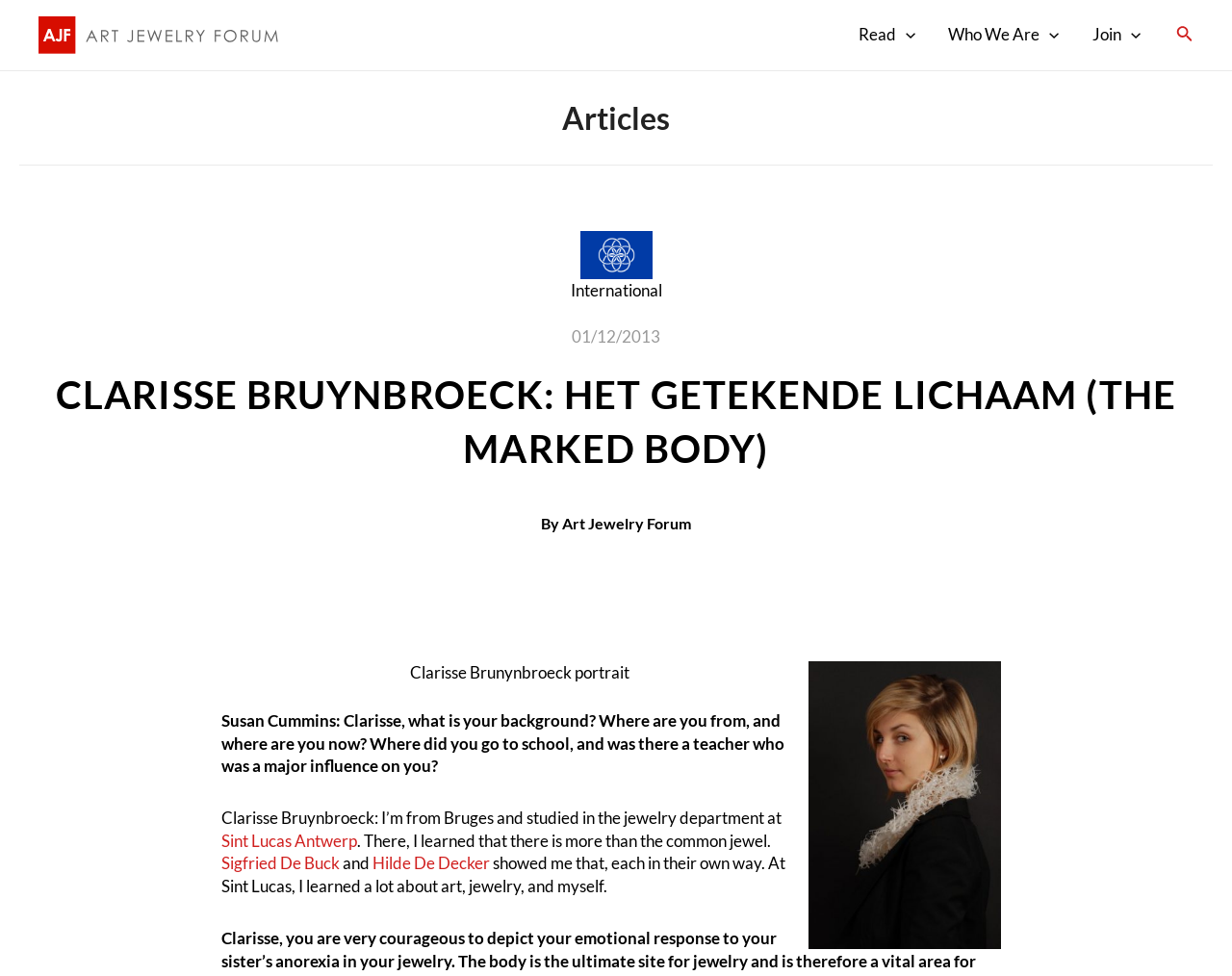Locate the bounding box coordinates of the clickable region necessary to complete the following instruction: "Click the link to indian railway news". Provide the coordinates in the format of four float numbers between 0 and 1, i.e., [left, top, right, bottom].

None